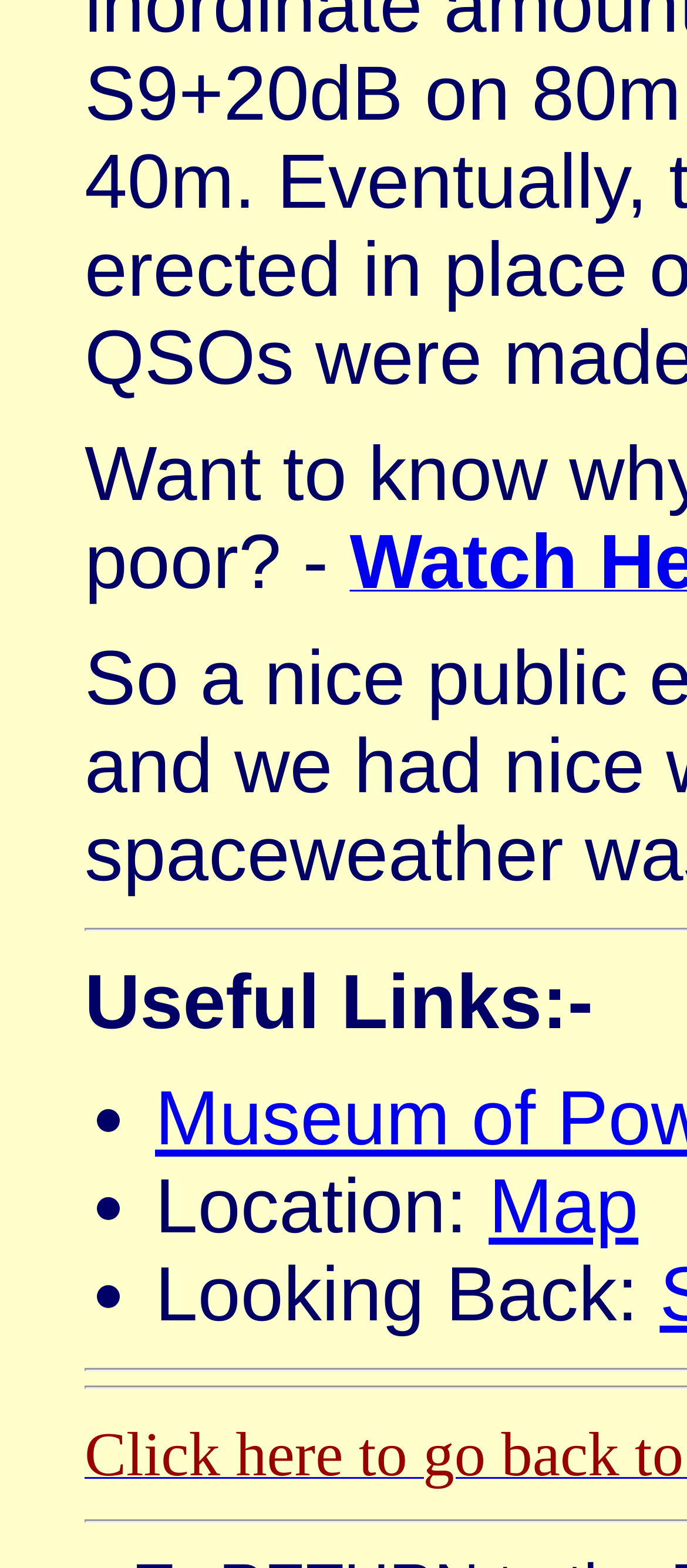What is the text above the first list marker?
Based on the image, respond with a single word or phrase.

Useful Links:-